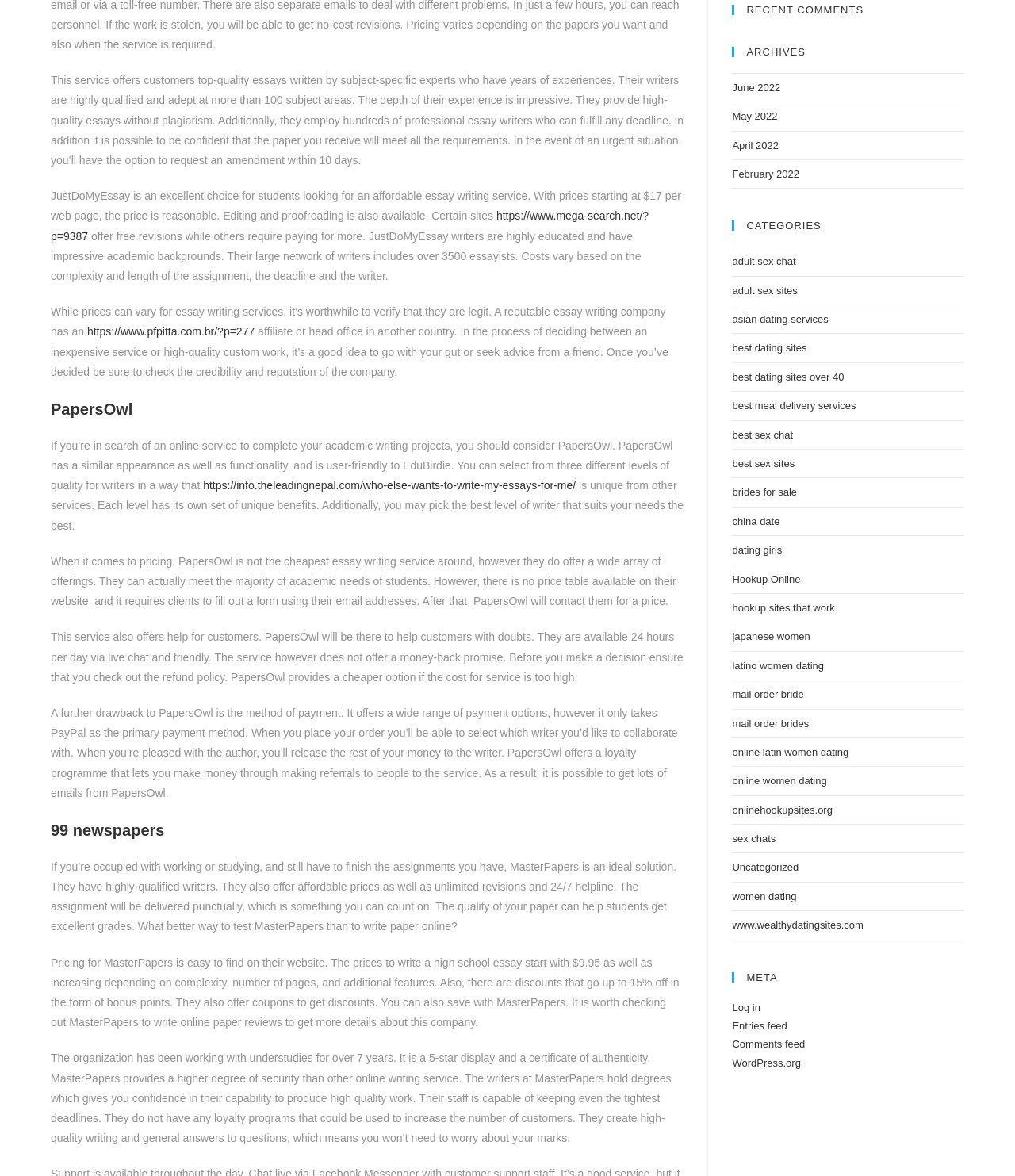Identify the bounding box for the UI element specified in this description: "sex chats". The coordinates must be four float numbers between 0 and 1, formatted as [left, top, right, bottom].

[0.721, 0.708, 0.764, 0.718]